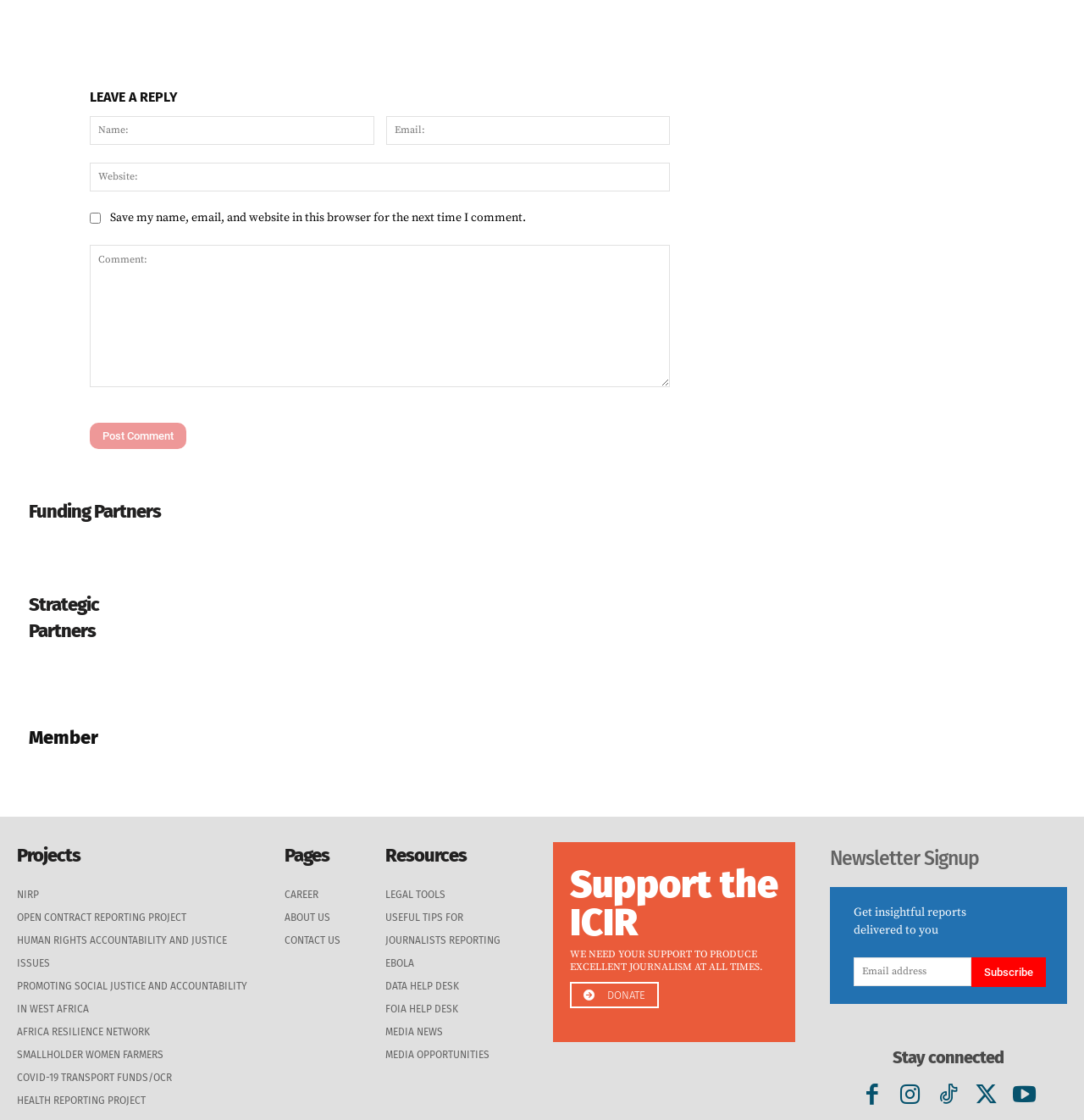Refer to the image and provide a thorough answer to this question:
What is the topic of the 'Projects' section?

The 'Projects' section contains several links with titles such as 'NIRP', 'OPEN CONTRACT REPORTING PROJECT', and 'HEALTH REPORTING PROJECT'. This suggests that the topic of this section is various projects undertaken by the organization.